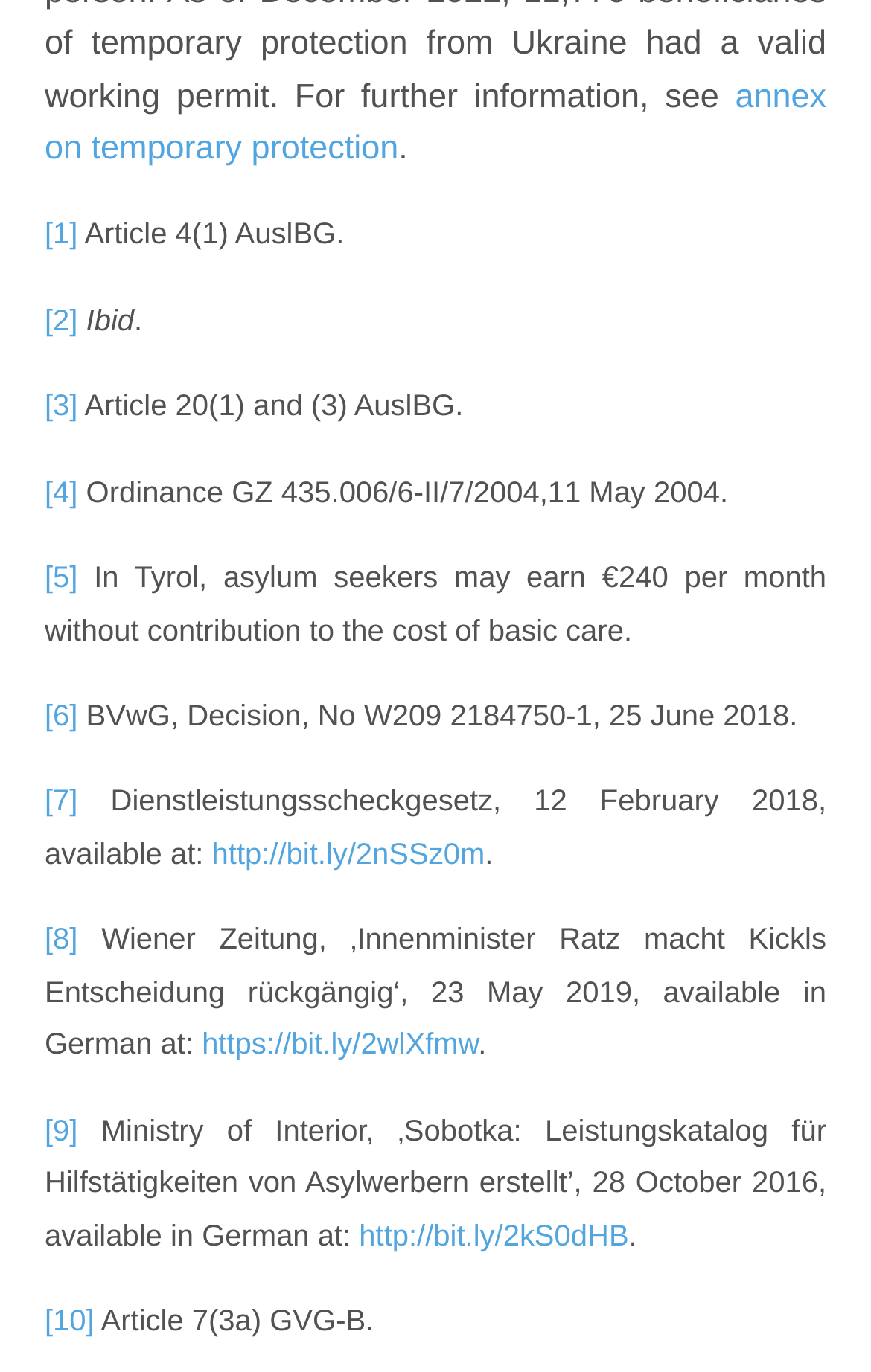Respond to the question below with a concise word or phrase:
How many links are on this webpage?

10